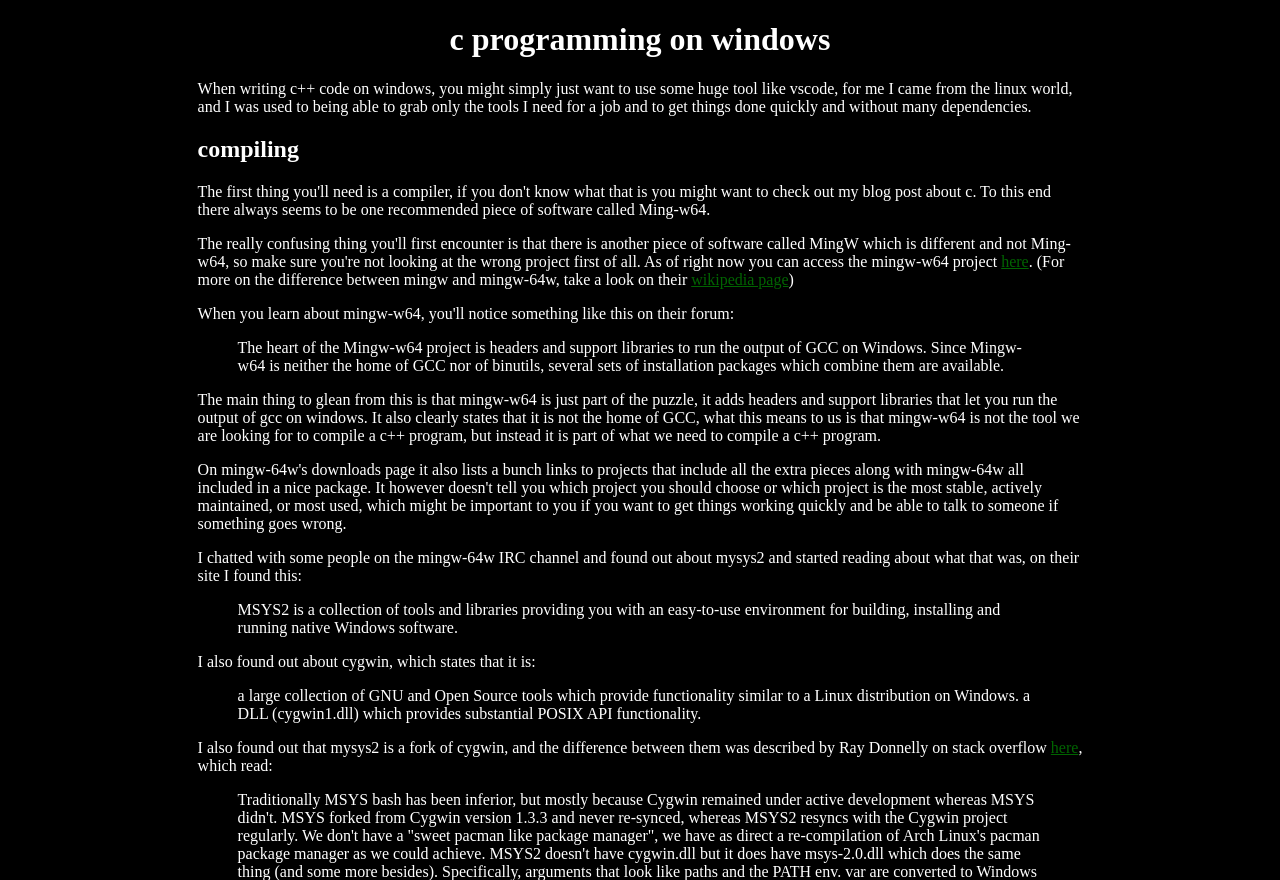Please extract the webpage's main title and generate its text content.

c programming on windows